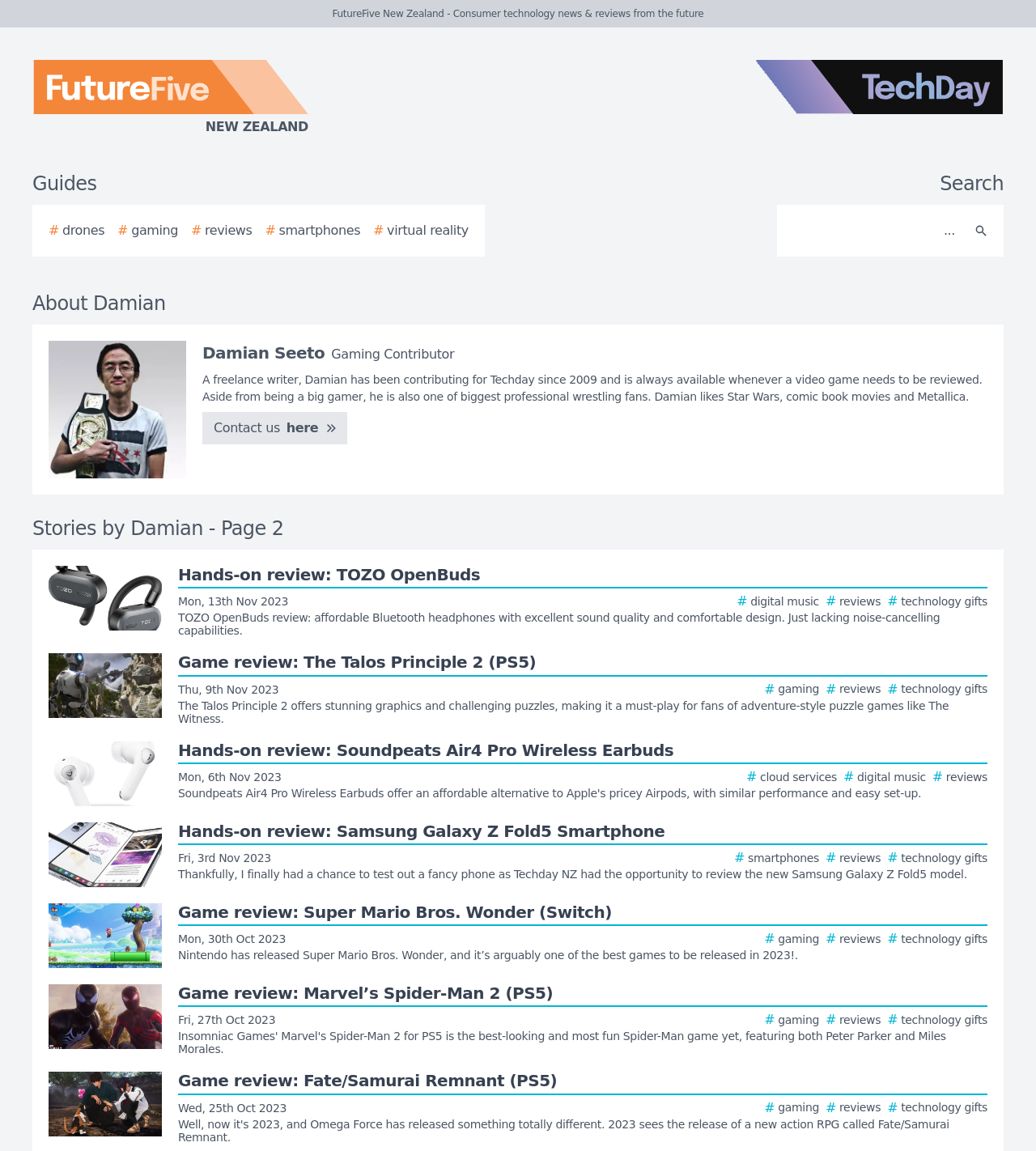Determine the bounding box coordinates of the clickable element necessary to fulfill the instruction: "Read the review of TOZO OpenBuds". Provide the coordinates as four float numbers within the 0 to 1 range, i.e., [left, top, right, bottom].

[0.047, 0.492, 0.953, 0.554]